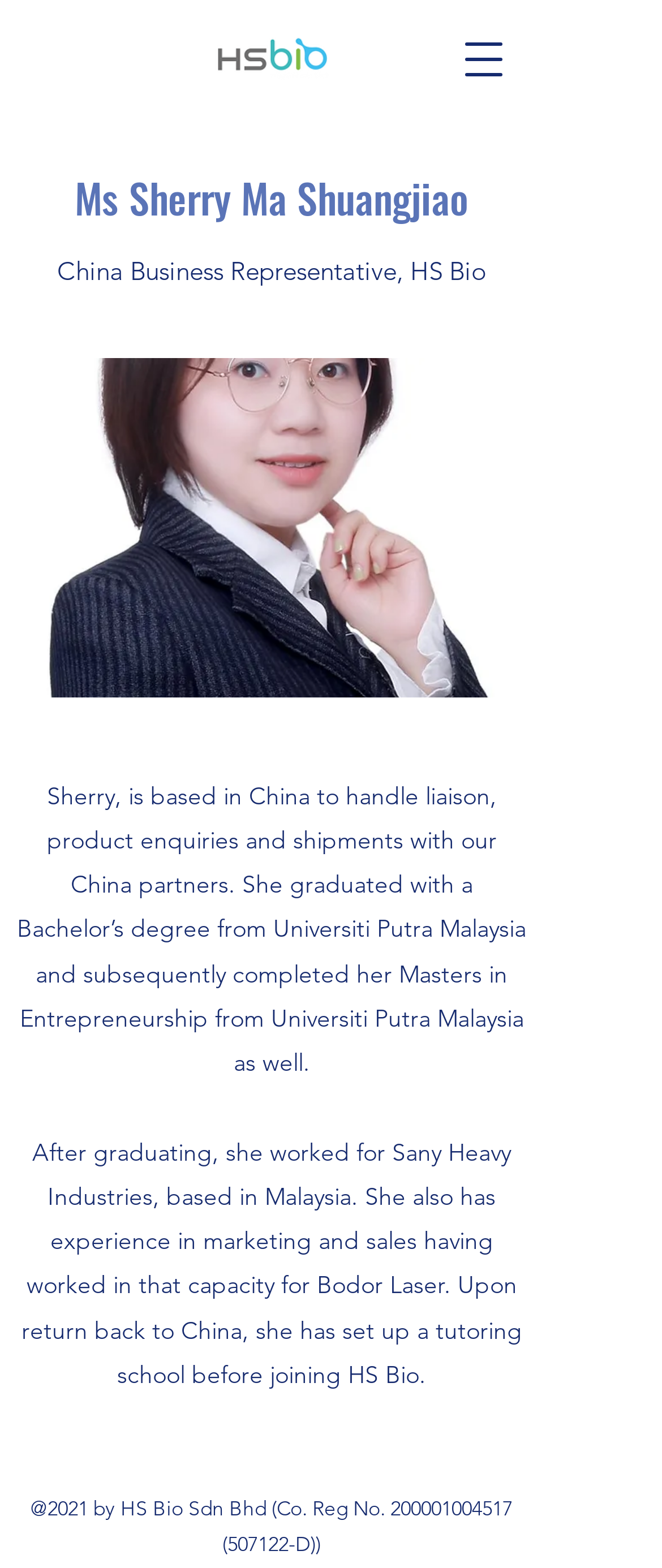Given the element description "200001004517", identify the bounding box of the corresponding UI element.

[0.59, 0.953, 0.774, 0.969]